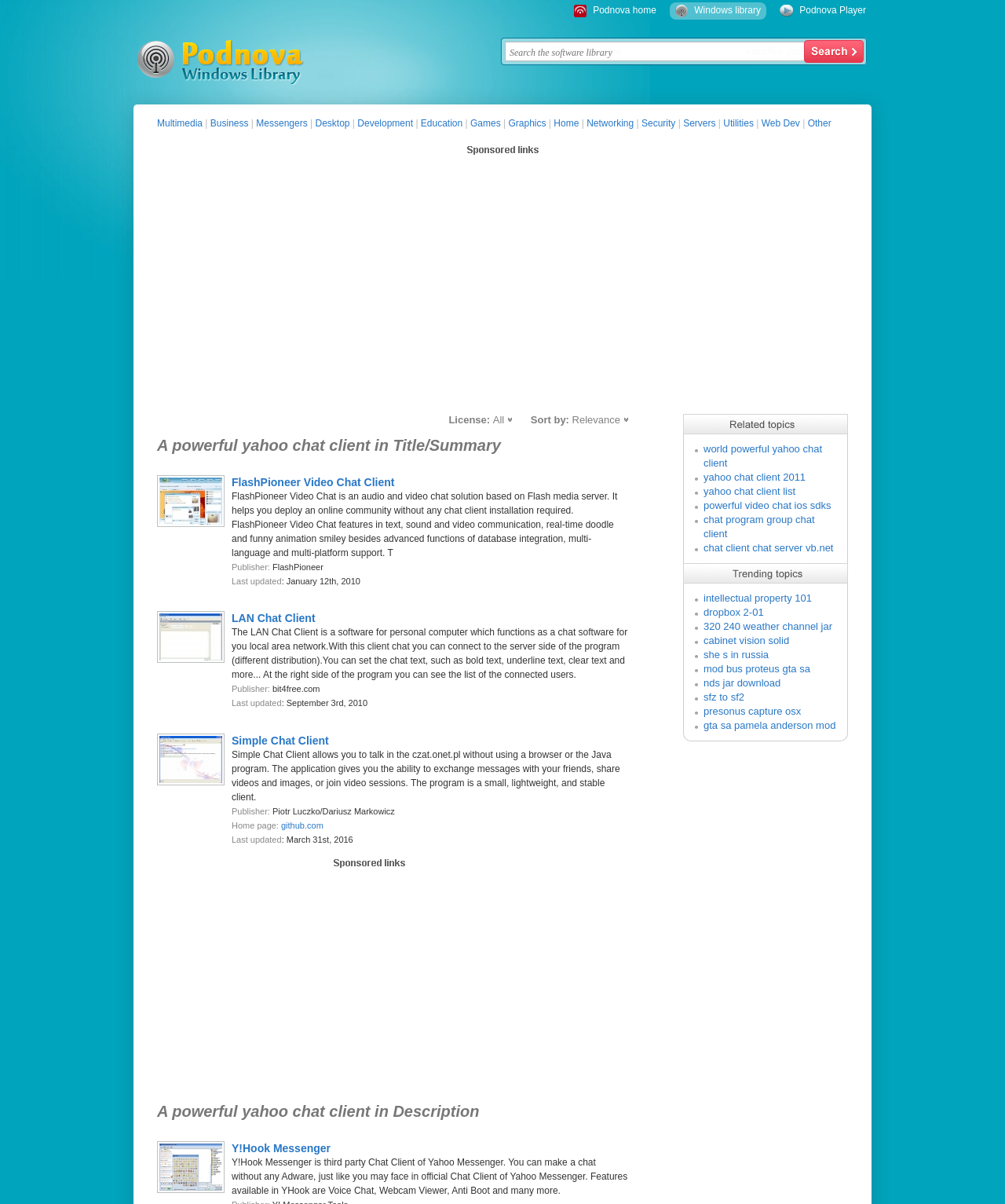Answer the question below in one word or phrase:
What is the feature of FlashPioneer Video Chat Client?

Text, sound, and video communication